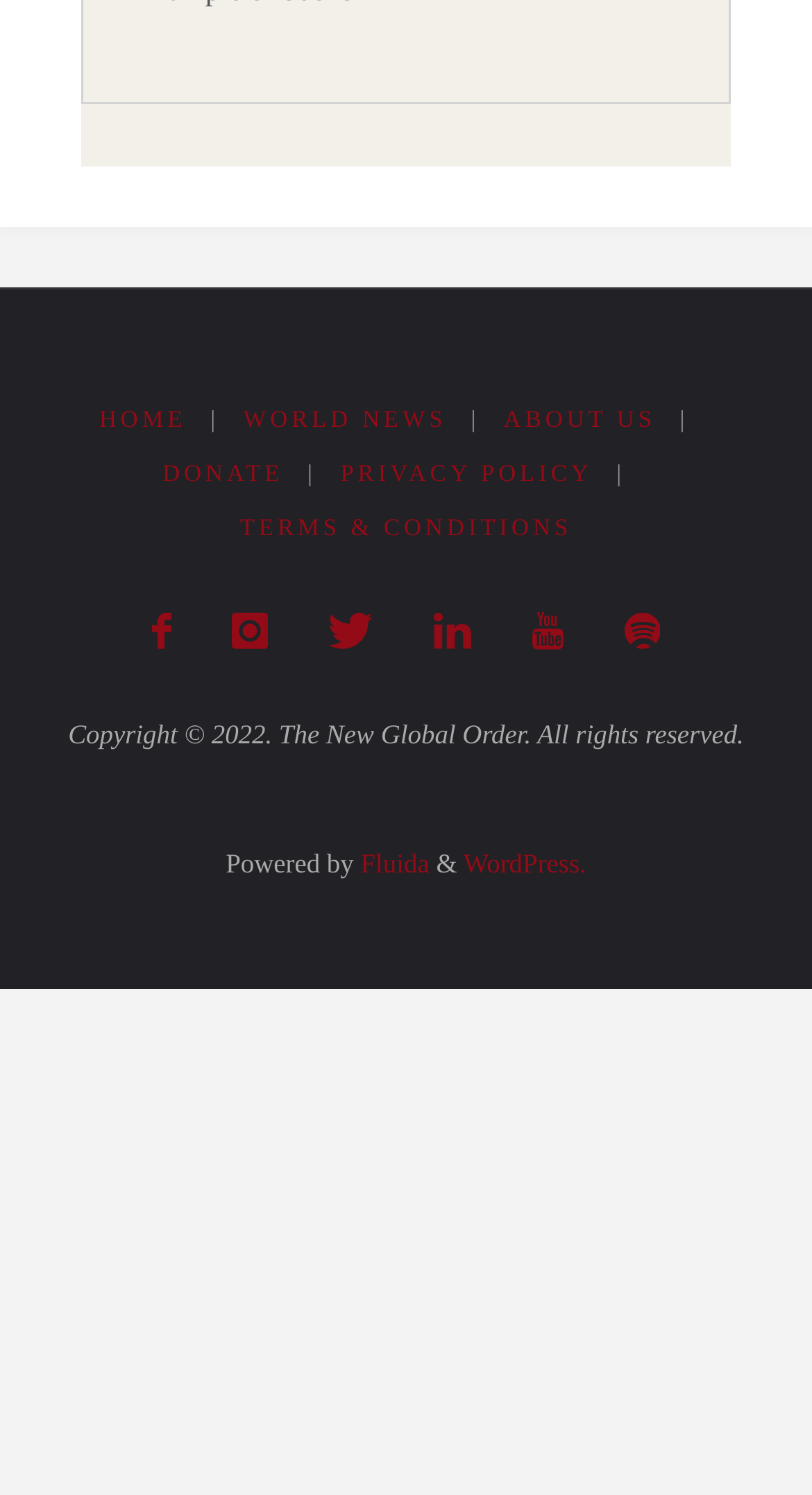Provide a brief response to the question using a single word or phrase: 
How many social media links are there?

6